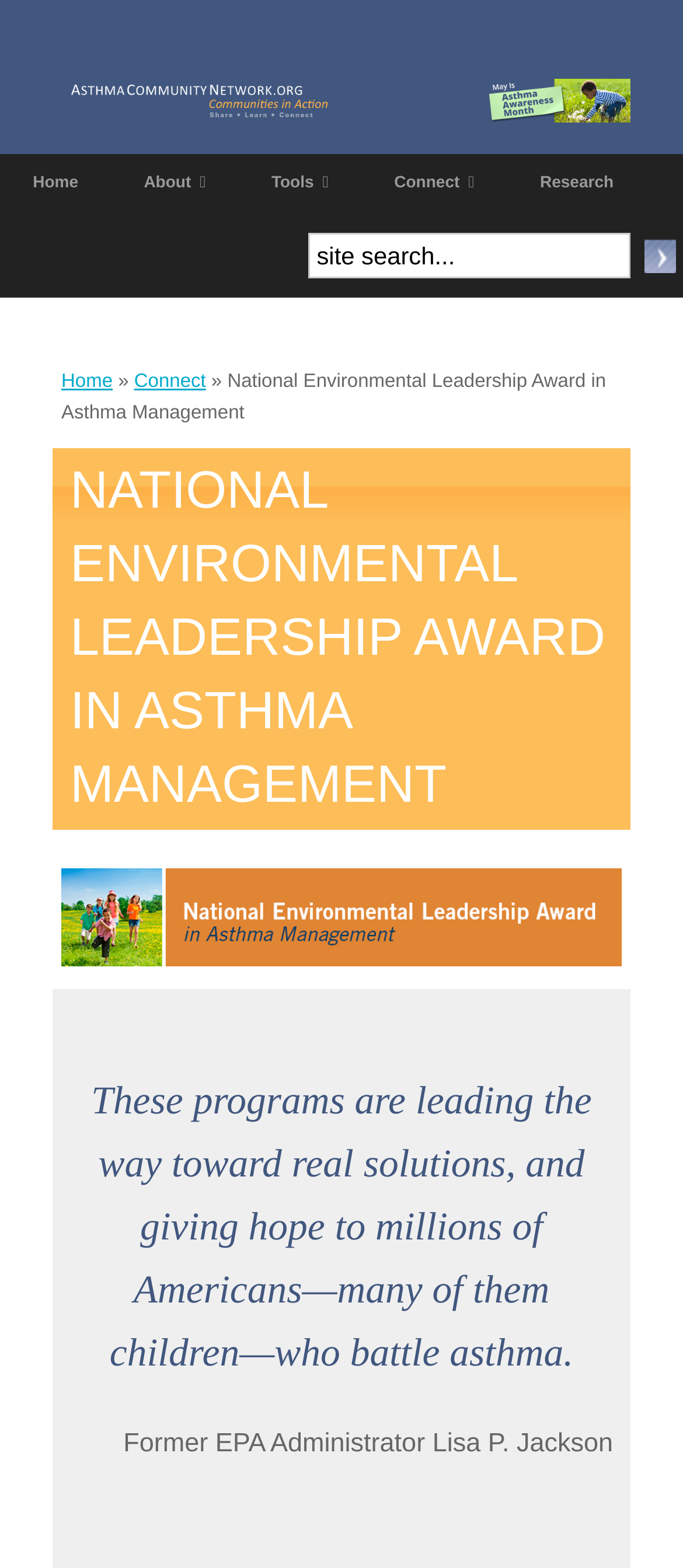Who is quoted in the webpage?
Please use the visual content to give a single word or phrase answer.

Lisa P. Jackson